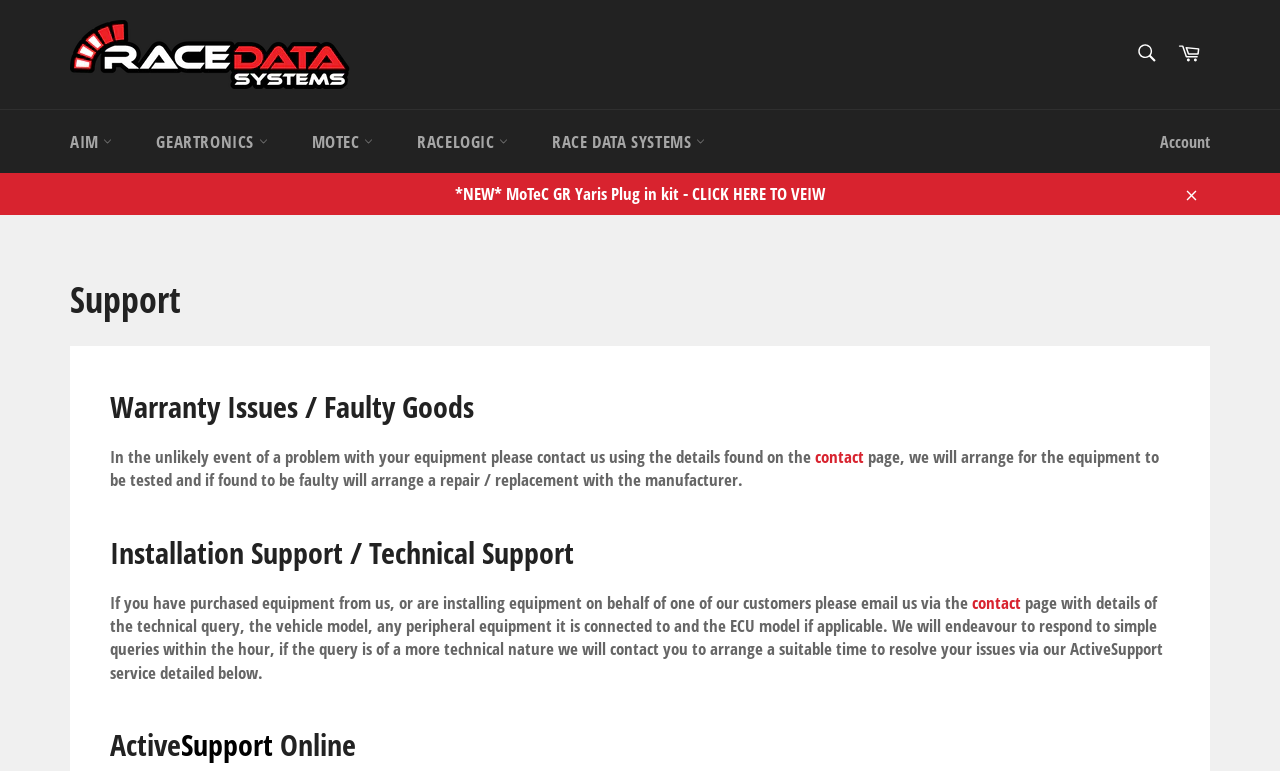Identify the bounding box coordinates of the region that needs to be clicked to carry out this instruction: "Go to Cart". Provide these coordinates as four float numbers ranging from 0 to 1, i.e., [left, top, right, bottom].

[0.912, 0.042, 0.945, 0.1]